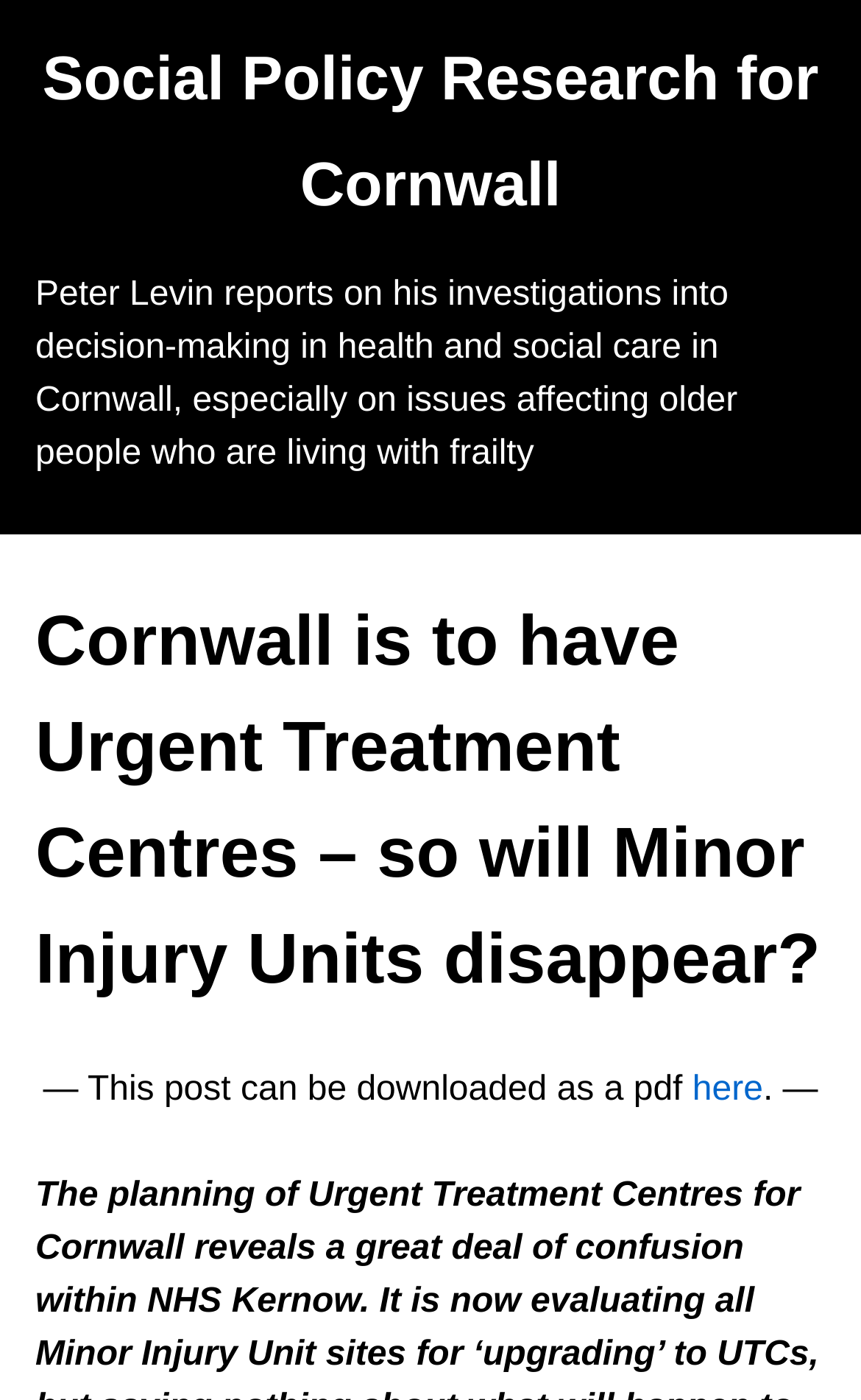Please find the bounding box for the UI element described by: "here".

[0.804, 0.765, 0.886, 0.792]